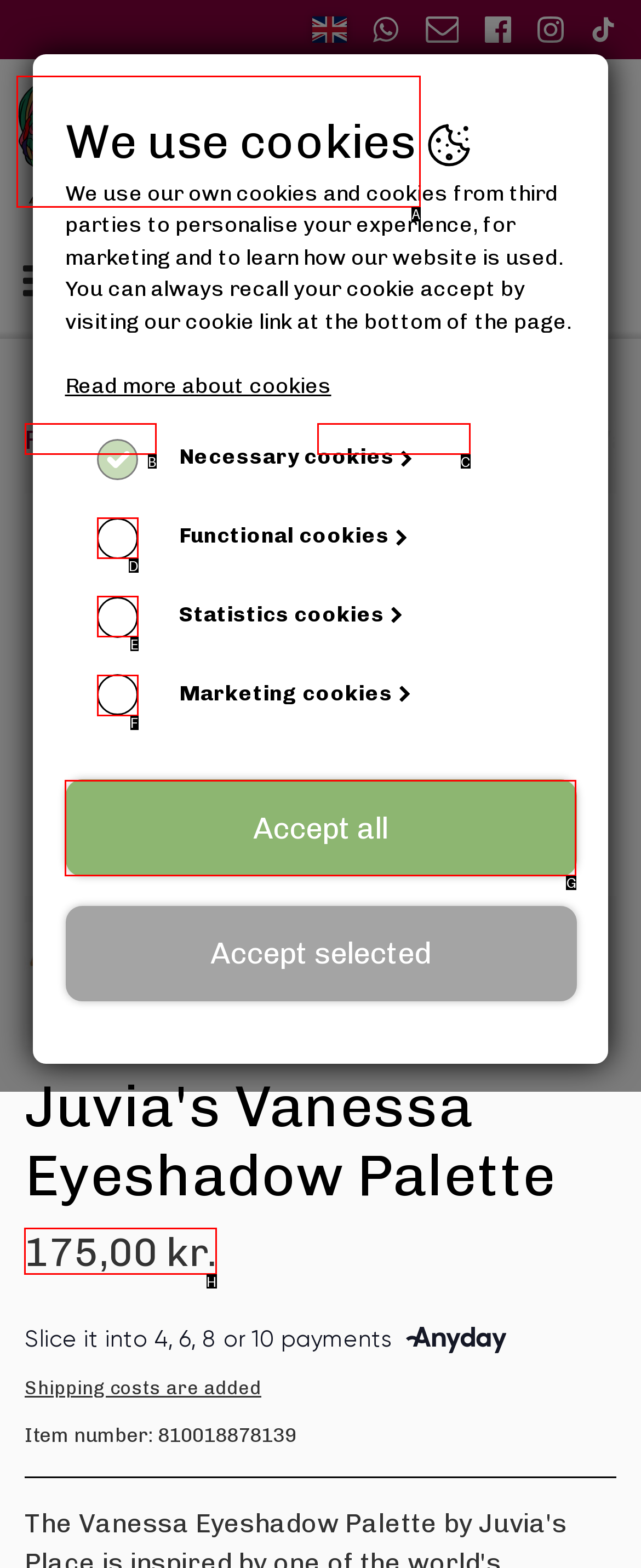Given the task: Check the price of the eyeshadow palette, indicate which boxed UI element should be clicked. Provide your answer using the letter associated with the correct choice.

H